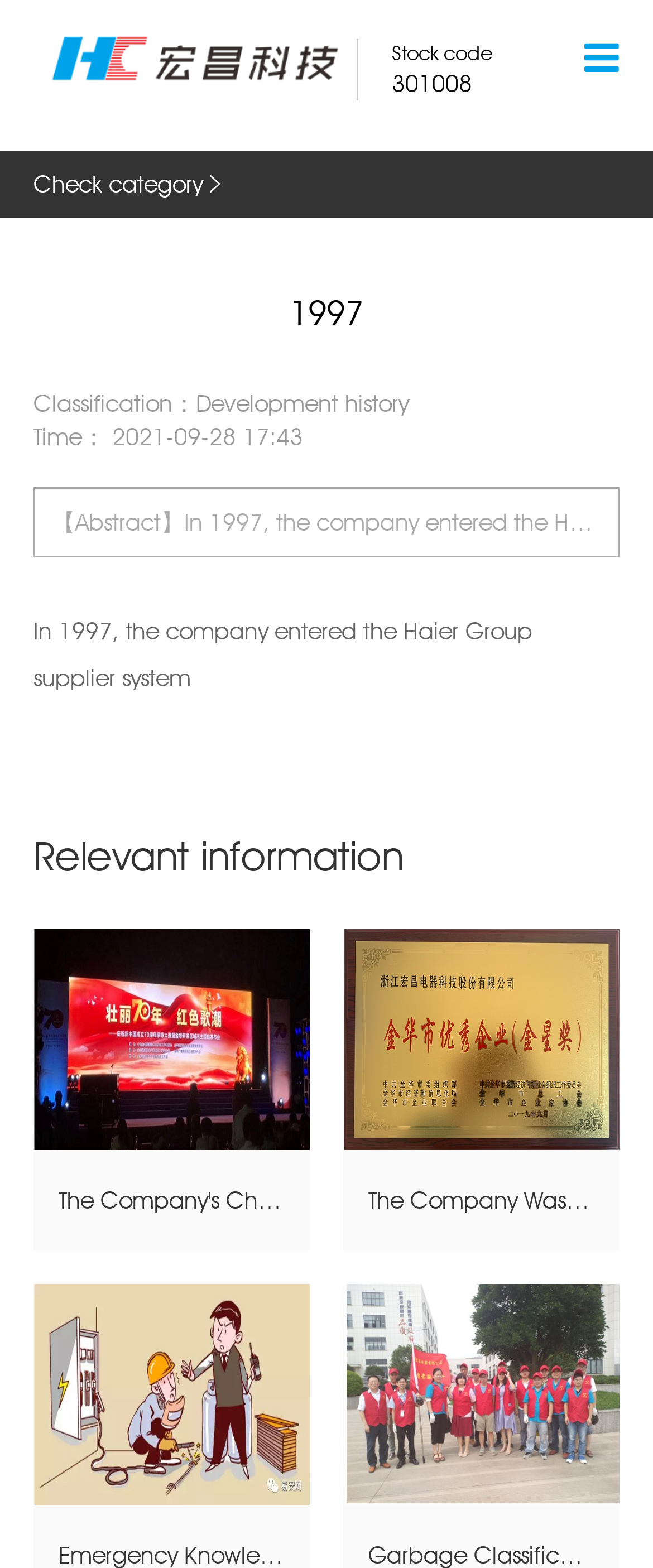Respond to the question below with a concise word or phrase:
What is the title of the section below the company's development history?

Relevant information